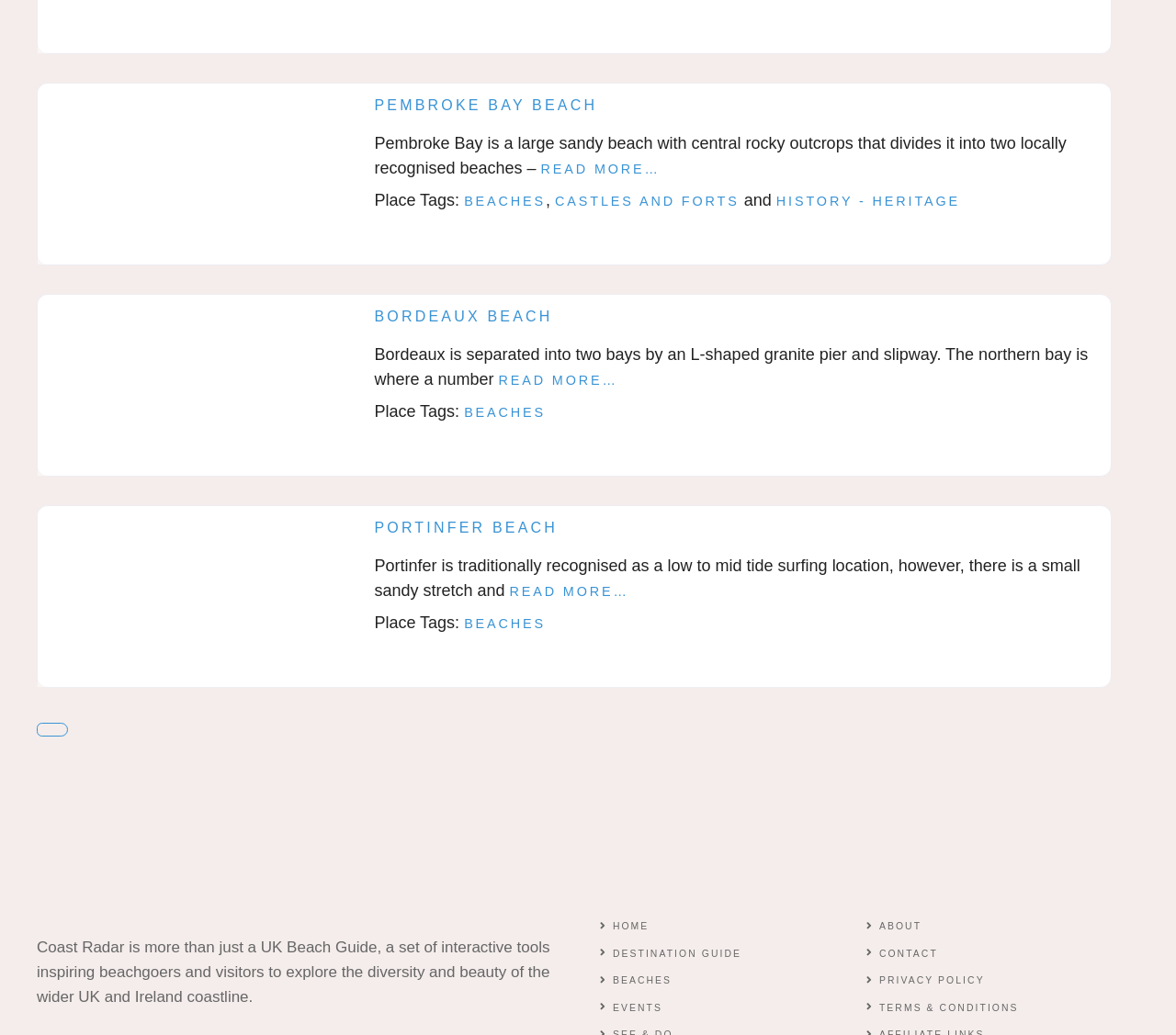What is the purpose of the toolbar at the bottom of the webpage?
Based on the image, answer the question with as much detail as possible.

The toolbar at the bottom of the webpage is used for listing sort and view options, as indicated by its description. It contains a group of options, including a button to select the view.